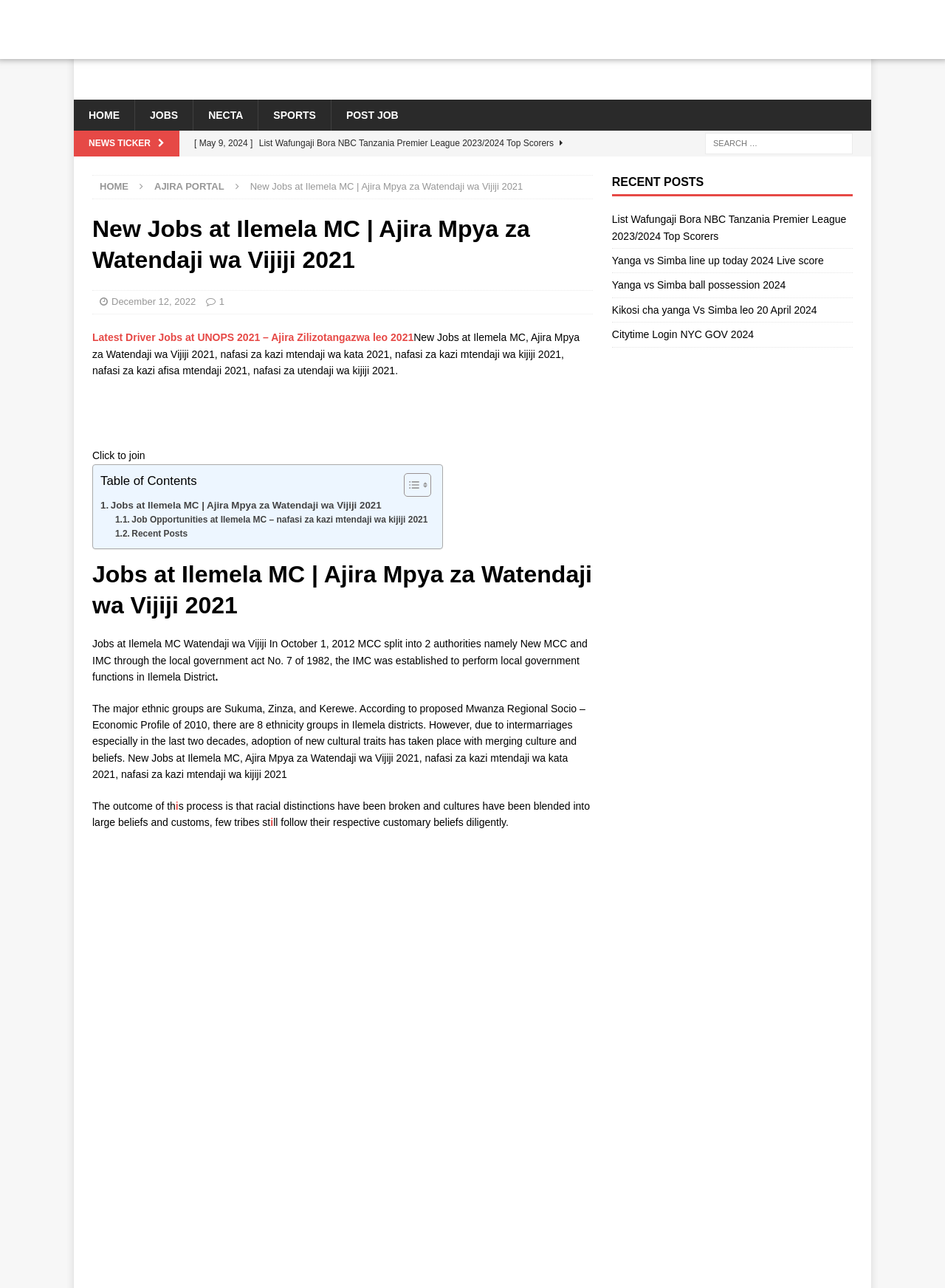How many recent posts are listed on the webpage?
Answer briefly with a single word or phrase based on the image.

5